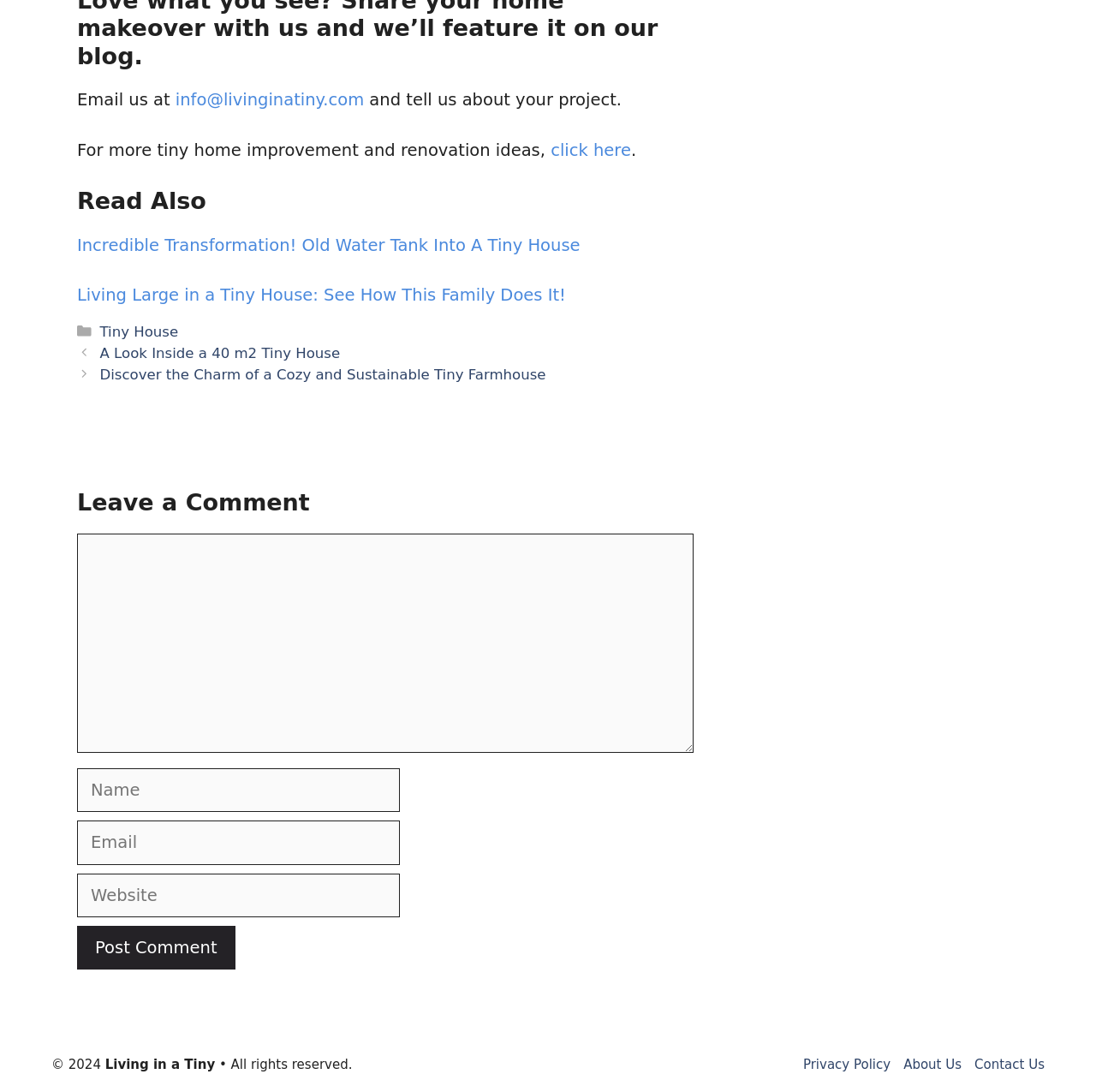Using the webpage screenshot and the element description parent_node: Comment name="url" placeholder="Website", determine the bounding box coordinates. Specify the coordinates in the format (top-left x, top-left y, bottom-right x, bottom-right y) with values ranging from 0 to 1.

[0.07, 0.8, 0.365, 0.84]